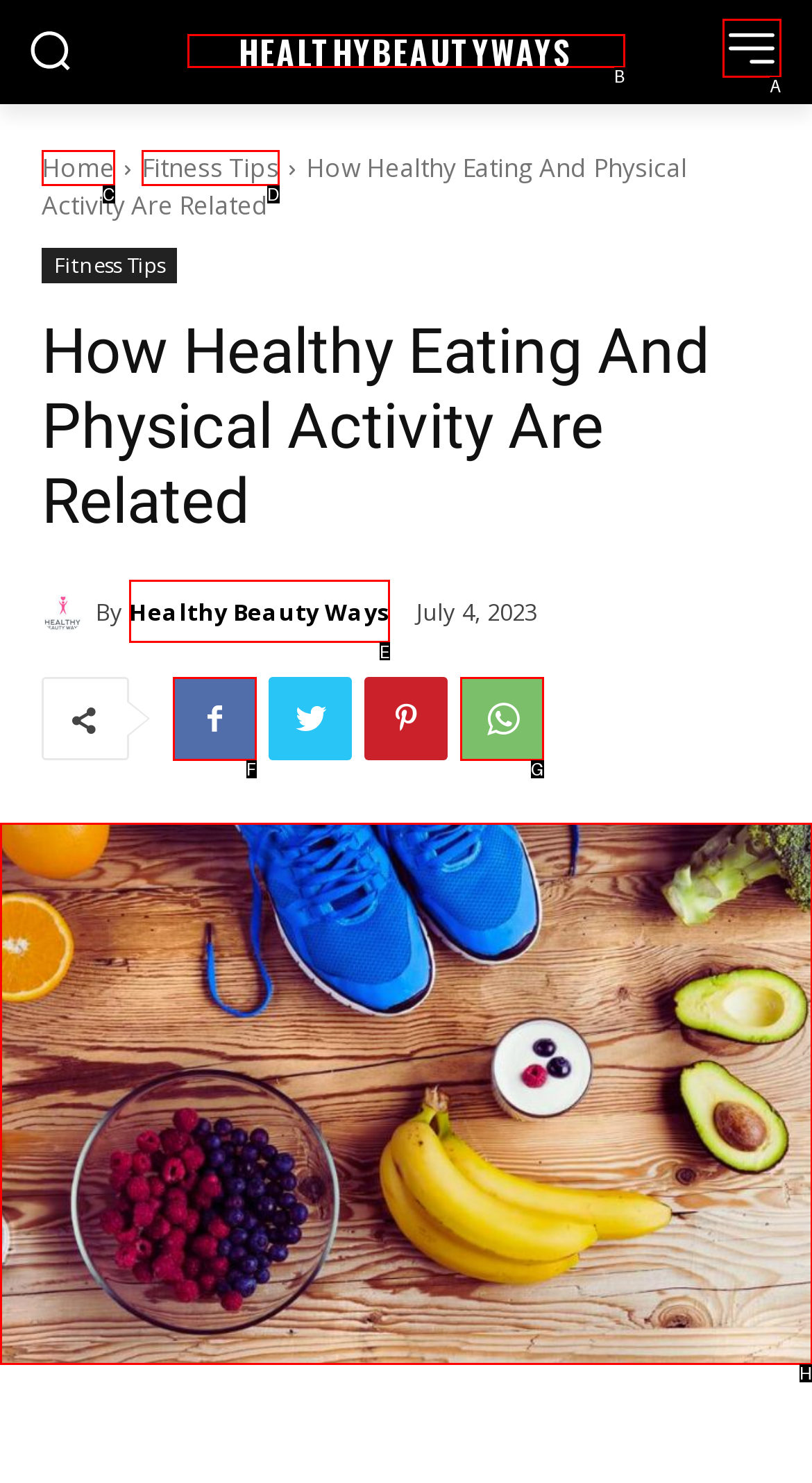Using the description: HealthyBeautyWays, find the corresponding HTML element. Provide the letter of the matching option directly.

B